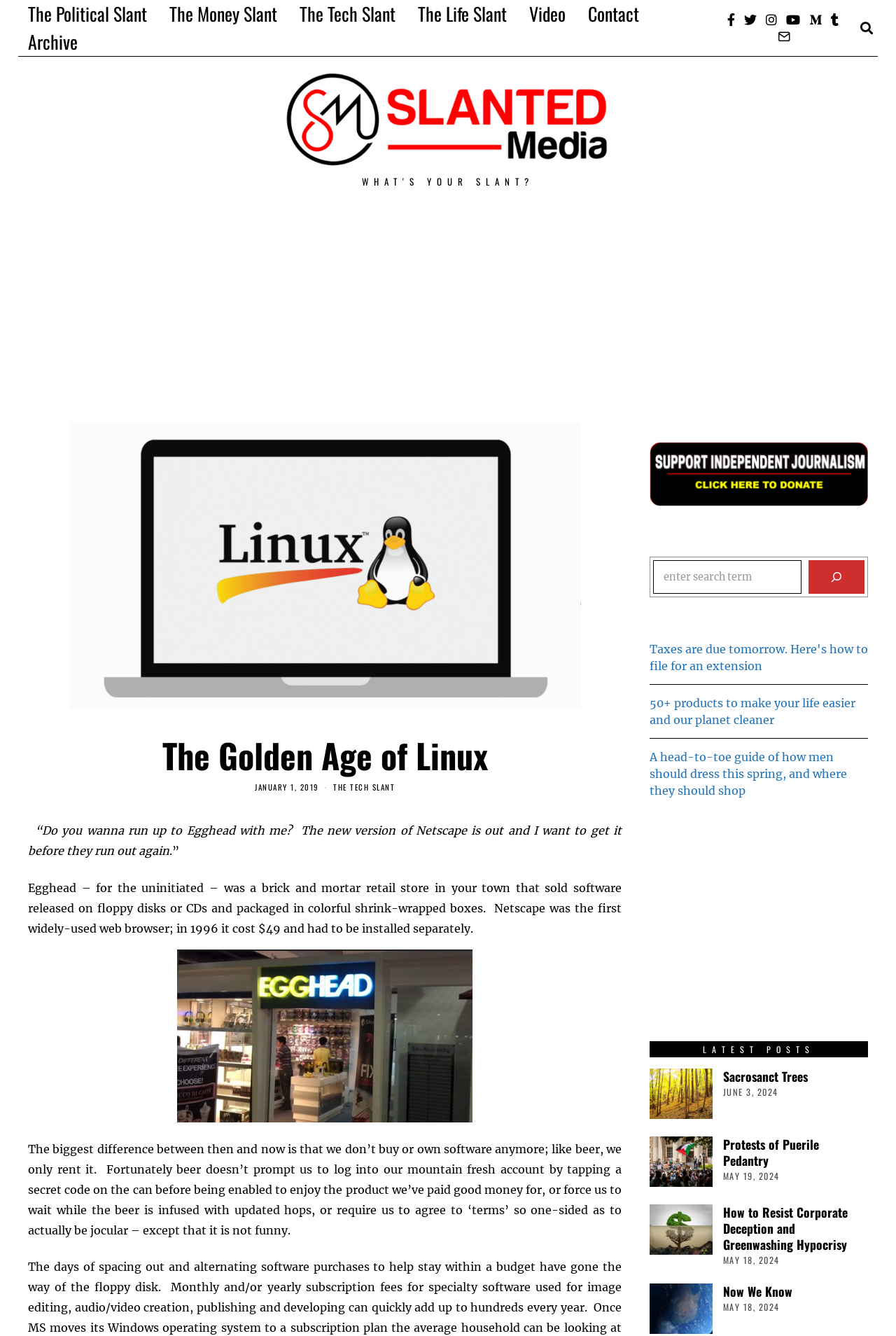Create a detailed summary of all the visual and textual information on the webpage.

The webpage is titled "The Golden Age of Linux - Slanted Media" and has a prominent logo at the top left corner. Below the logo, there is a heading that reads "WHAT'S YOUR SLANT?" in a large font. 

To the top right, there are several links, including "The Political Slant", "The Money Slant", "The Tech Slant", "The Life Slant", "Video", "Contact", and "Archive". These links are arranged horizontally and take up a significant portion of the top section of the page.

Below the links, there is a section with a heading "The Golden Age of Linux" and a time stamp "JANUARY 1, 2019". This section also contains a link to "THE TECH SLANT".

The main content of the page starts with a quote "“Do you wanna run up to Egghead with me? The new version of Netscape is out and I want to get it before they run out again.”" followed by a passage of text that explains what Egghead is and its significance. 

Below the passage, there are several articles or blog posts, each with a heading, a figure or image, and a time stamp. The headings of the articles include "Sacrosanct Trees", "Protests of Puerile Pedantry", "How to Resist Corporate Deception and Greenwashing Hypocrisy", and "Now We Know". The time stamps for these articles range from MAY 18, 2024, to JUNE 3, 2024.

To the right side of the page, there are several links and buttons, including "Donate", "Search", and advertisements. There are also several social media links represented by icons.